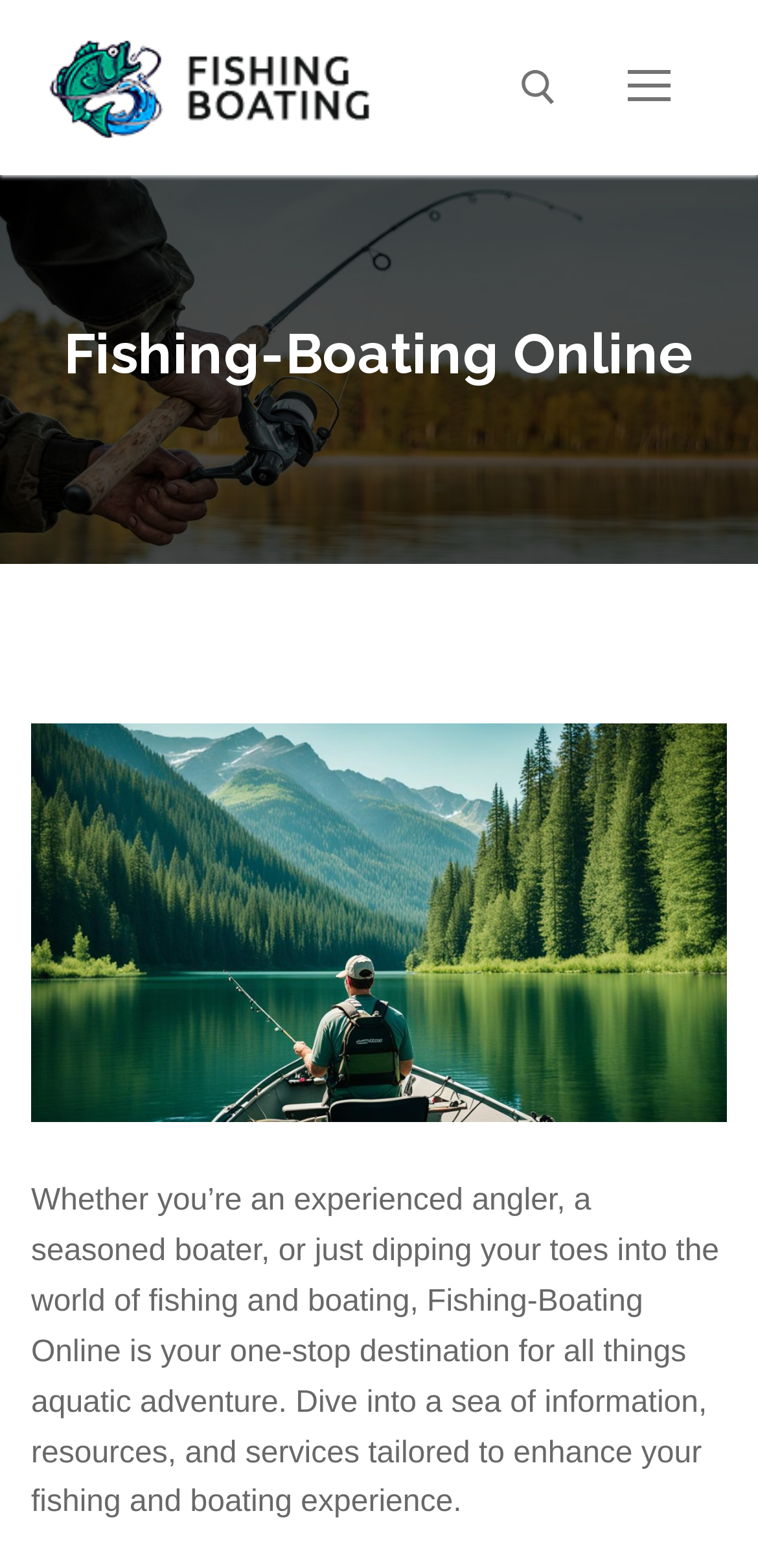What is the tone of the webpage's introductory text?
Please answer using one word or phrase, based on the screenshot.

Informative